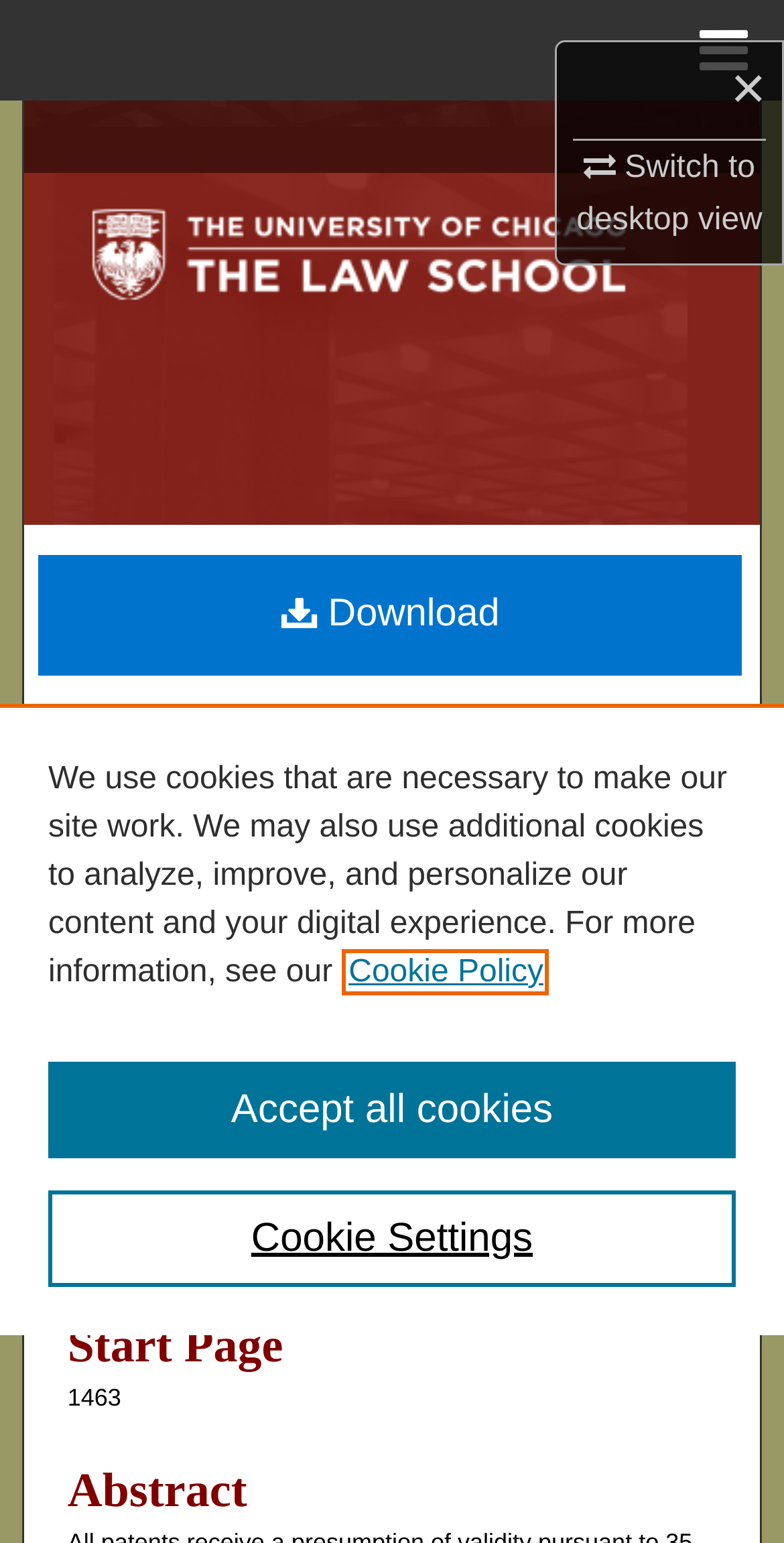Please determine the bounding box coordinates of the element's region to click for the following instruction: "View Chicago Unbound".

[0.307, 0.175, 0.97, 0.265]